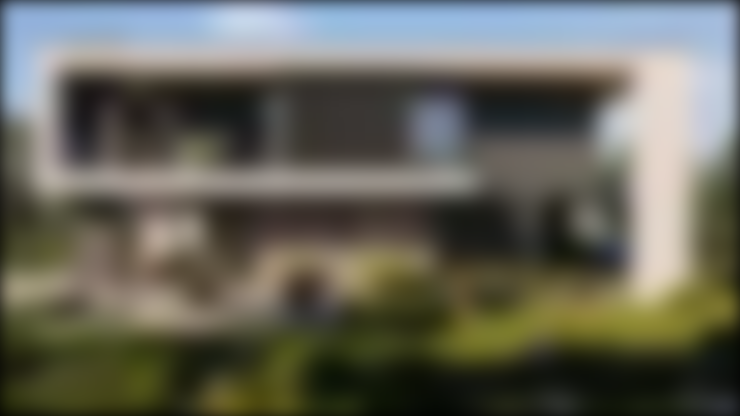What is the atmosphere created by the large windows?
Refer to the image and provide a one-word or short phrase answer.

inviting